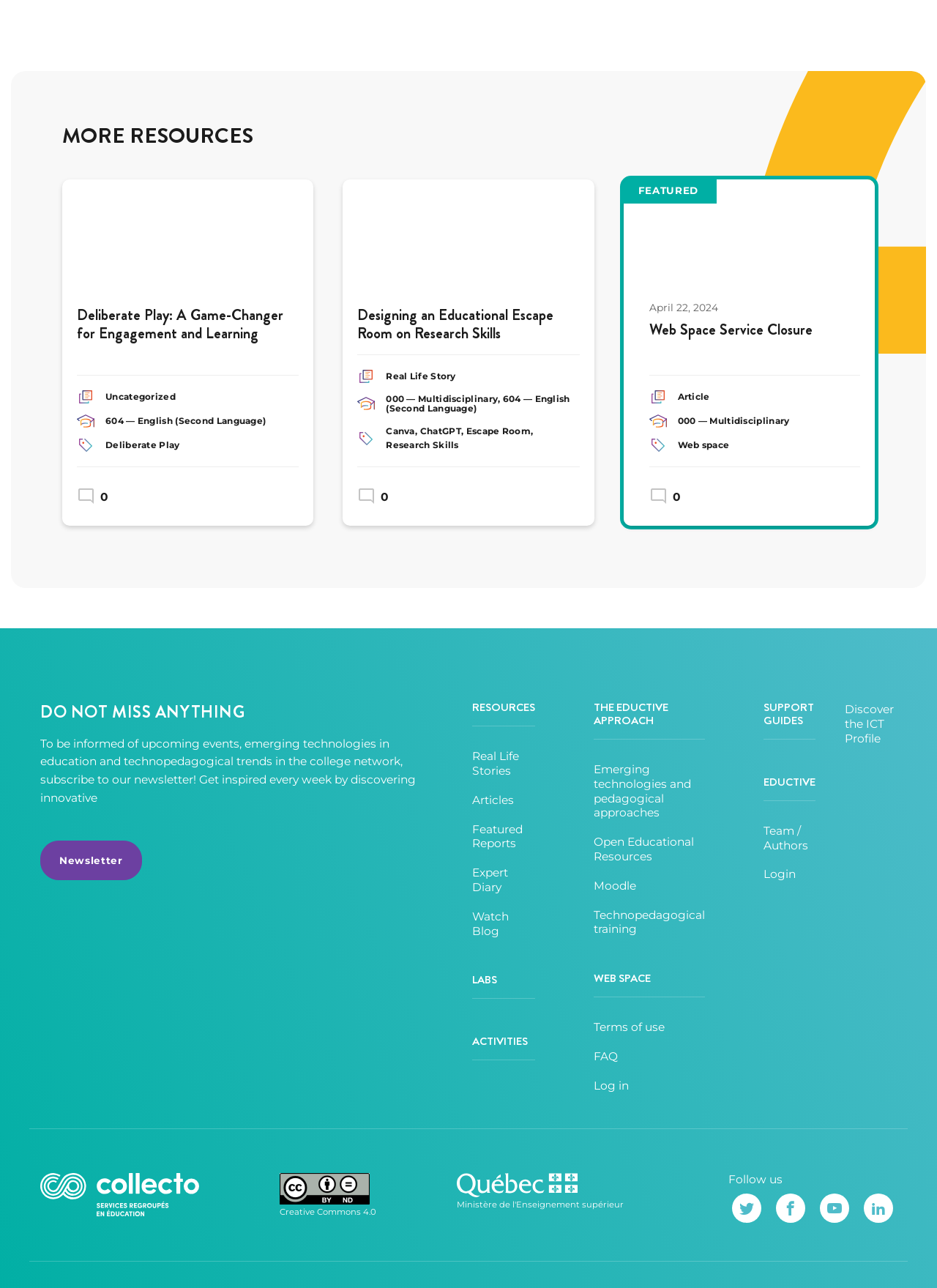Predict the bounding box of the UI element that fits this description: "FAQ".

[0.634, 0.815, 0.659, 0.825]